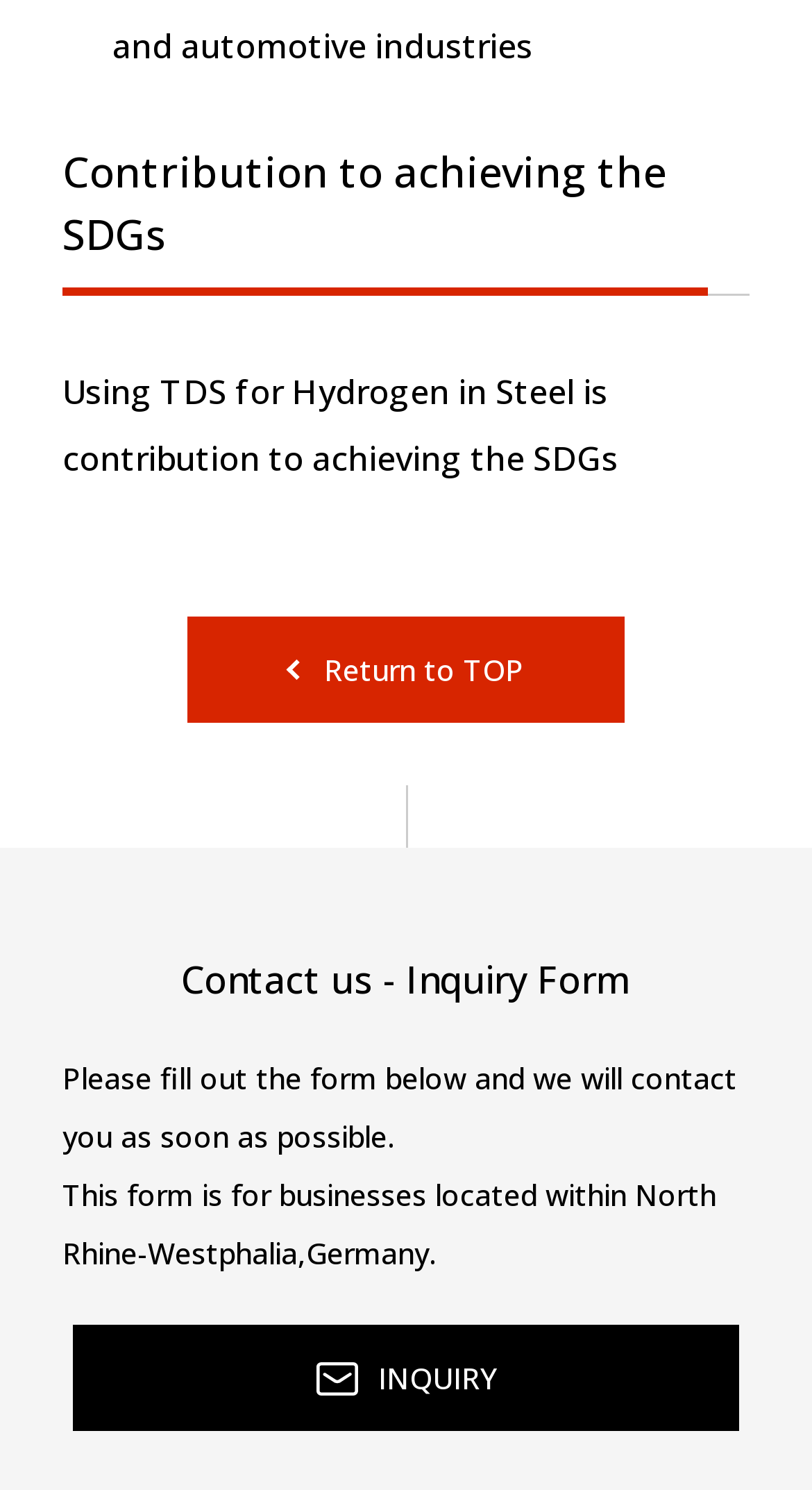Answer with a single word or phrase: 
What is the link at the top of the page for?

To return to top